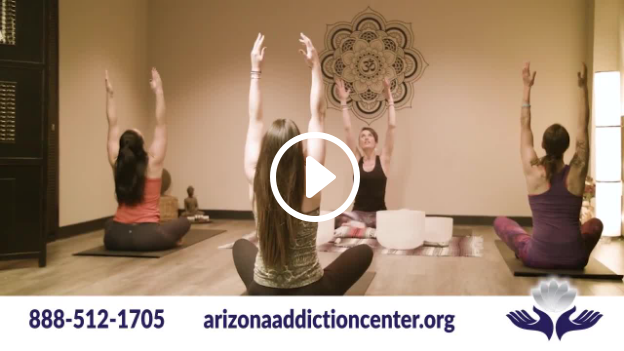What is the phone number displayed in the image?
Provide a detailed answer to the question, using the image to inform your response.

Beneath the image, important contact information is displayed, including the phone number 888-512-1705, which provides resources for those seeking help with addiction.